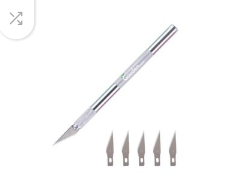Please answer the following question using a single word or phrase: 
What is the purpose of the replacement blades?

Precision work